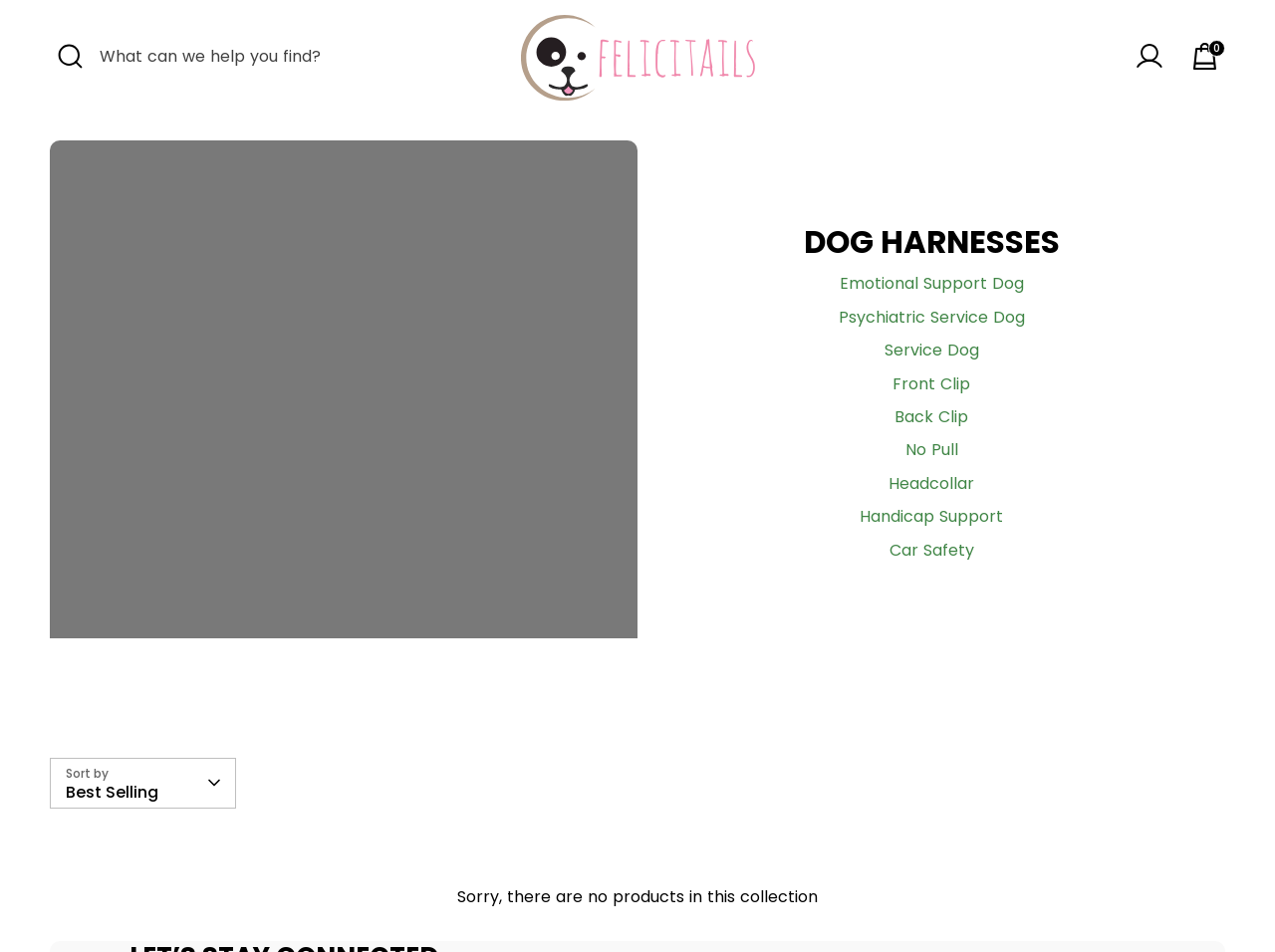What is the purpose of the search box?
Please give a detailed and elaborate answer to the question.

The search box is located at the top of the webpage with a placeholder text 'What can we help you find?' and a button 'Open Search', indicating that it is used to search for products on the webpage.